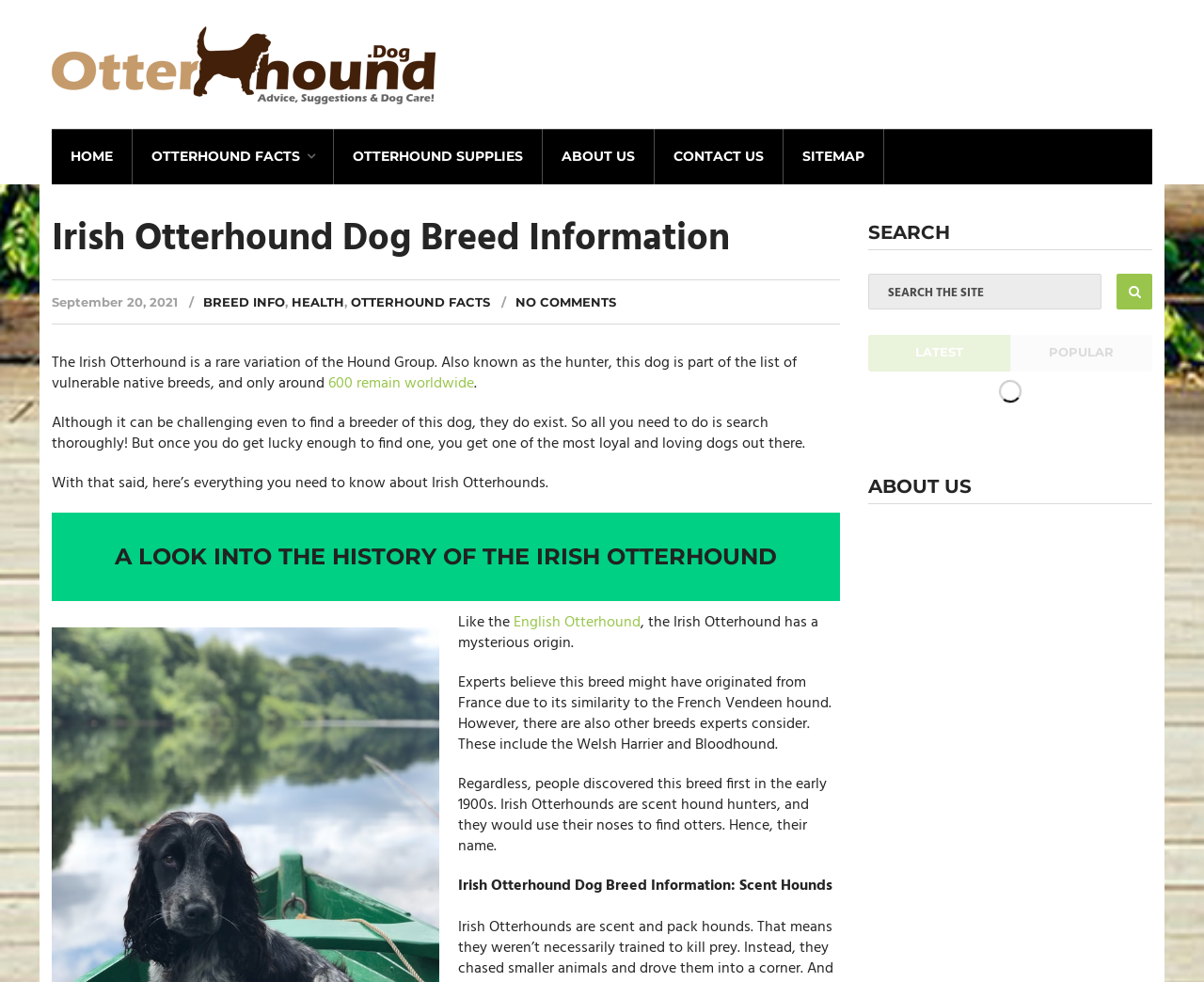Specify the bounding box coordinates of the element's region that should be clicked to achieve the following instruction: "contact us". The bounding box coordinates consist of four float numbers between 0 and 1, in the format [left, top, right, bottom].

[0.544, 0.131, 0.651, 0.188]